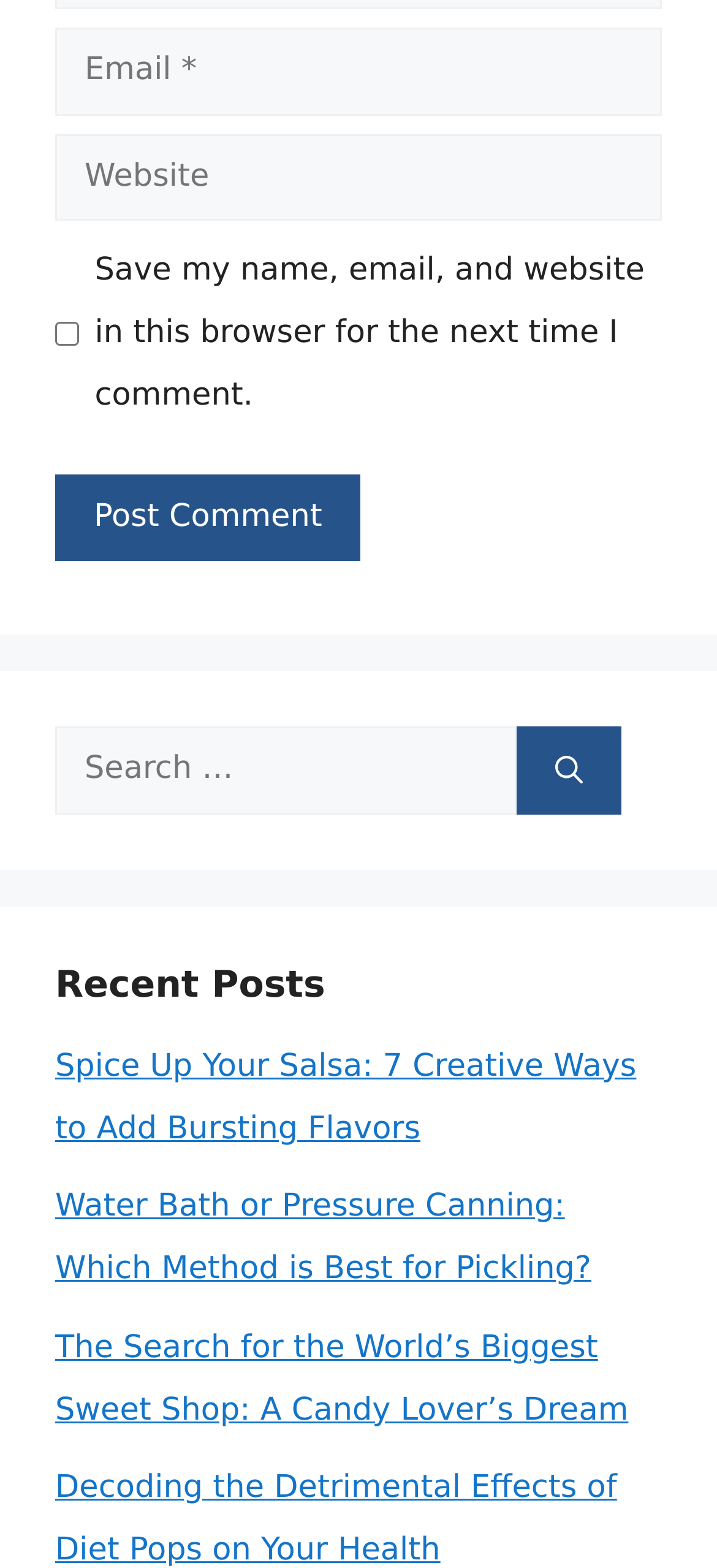Determine the coordinates of the bounding box for the clickable area needed to execute this instruction: "Read the recent post about salsa".

[0.077, 0.668, 0.888, 0.732]